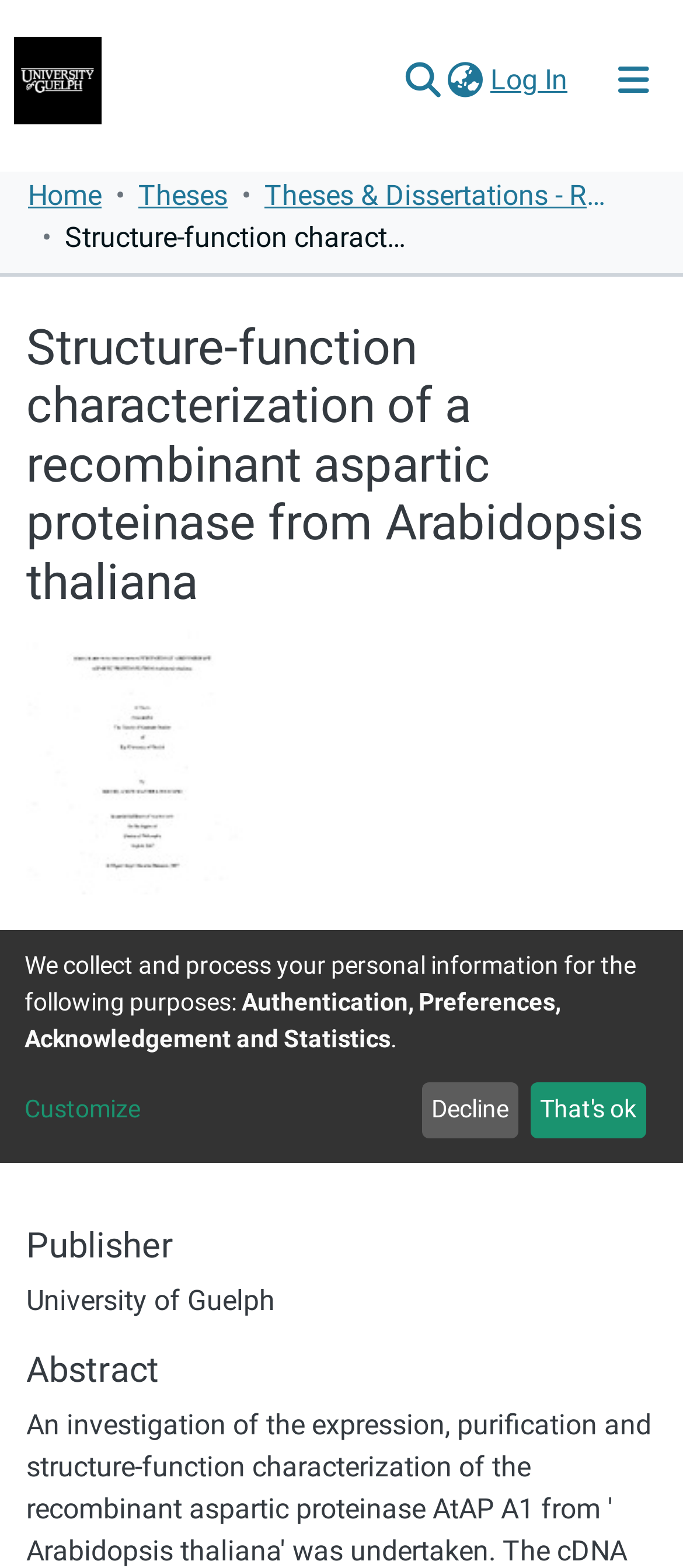Describe every aspect of the webpage comprehensively.

The webpage appears to be a research paper or thesis publication page. At the top, there is a navigation bar with a repository logo on the left and a search bar on the right. Below the navigation bar, there is a main navigation menu with links to "Communities & Collections", "Browse", "Statistics", and "Help".

On the left side of the page, there is a breadcrumb navigation menu with links to "Home", "Theses", and "Theses & Dissertations - Retrospective (historical)". Below the breadcrumb menu, there is a heading that reads "Structure-function characterization of a recombinant aspartic proteinase from Arabidopsis thaliana". 

To the right of the heading, there is a thumbnail image. Below the heading and image, there are several sections including "Files", "Authors", "Publisher", and "Abstract". The "Files" section contains a link to a PDF file, while the "Authors" section lists the author's name, "Mazorra-Manzano, Miguel Angel". The "Publisher" section lists the publisher as "University of Guelph".

At the bottom of the page, there is a notice about collecting and processing personal information, with links to customize and buttons to decline or accept.

Overall, the webpage appears to be a detailed publication page for a research paper or thesis, with various sections and links to related information.